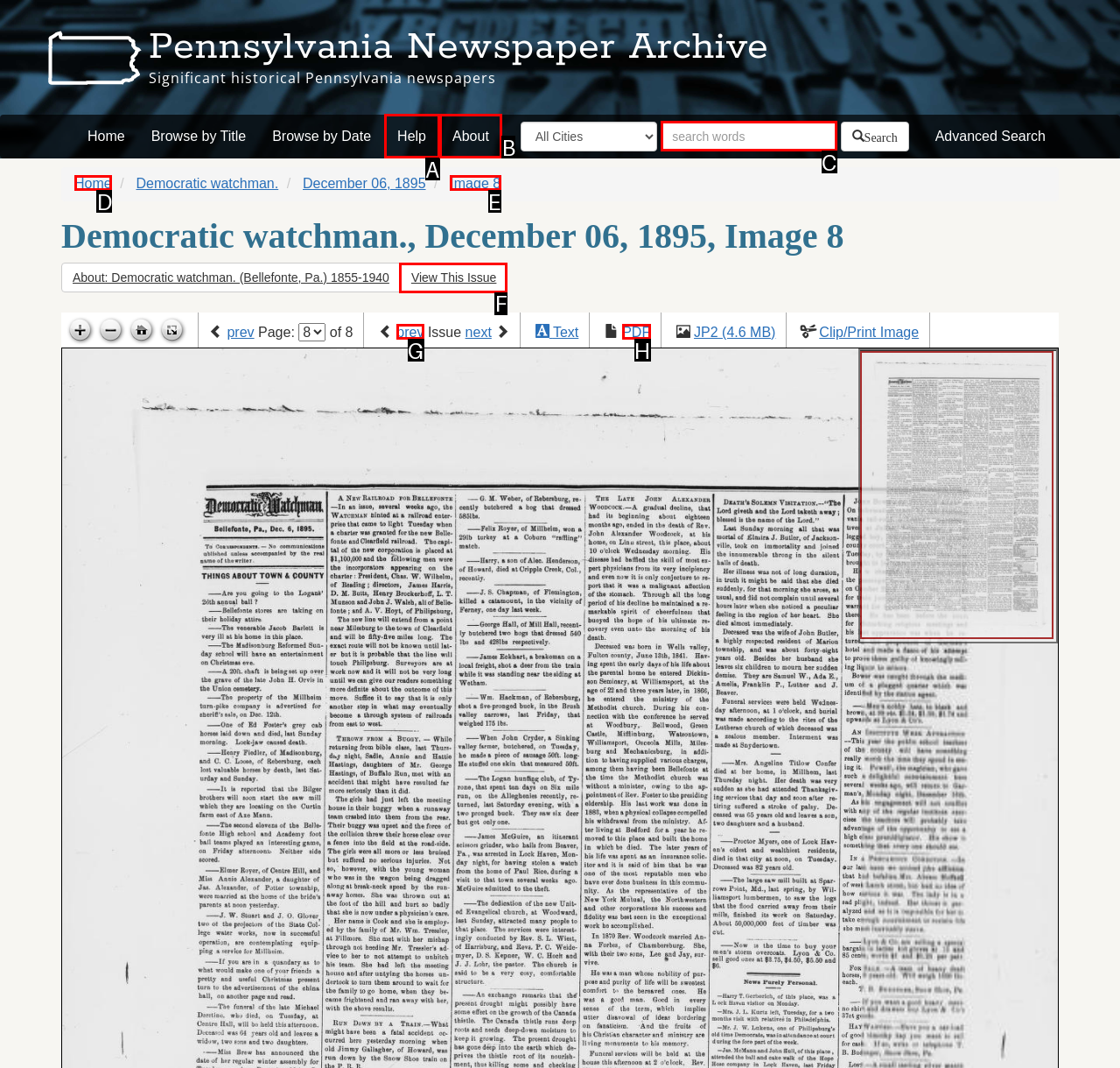Select the appropriate letter to fulfill the given instruction: View this issue
Provide the letter of the correct option directly.

F